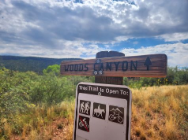Generate an elaborate caption for the image.

The image depicts a wooden trail sign prominently displaying "WOODS CANYON" at the top, indicating the direction for visitors. This rustic sign points towards the woods, suggesting a serene pathway amidst nature. Below the sign is a white informational board detailing the various activities allowed on the trail, featuring symbols for hiking, biking, and horseback riding, thereby welcoming a diverse group of outdoor enthusiasts. The landscape surrounding the sign is lush with greenery and sporadic dry grass, under a partly cloudy sky that casts soft shadows, enhancing the tranquil atmosphere of Woods Canyon. This image captures the essence of outdoor adventure and exploration within the Coconino National Forest, inviting people to experience its natural beauty.